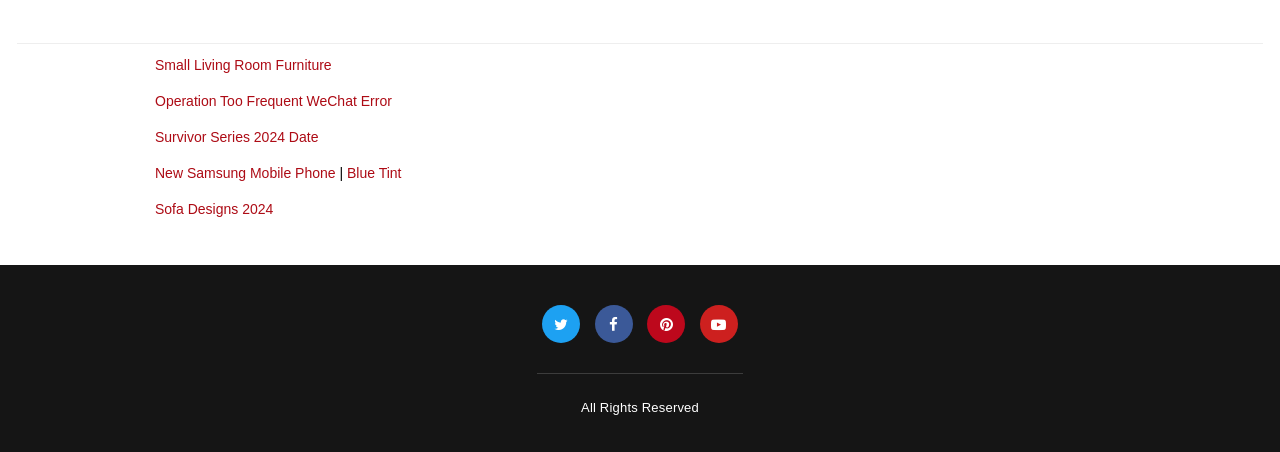Locate the bounding box of the user interface element based on this description: "Watch+ReadExpand".

None